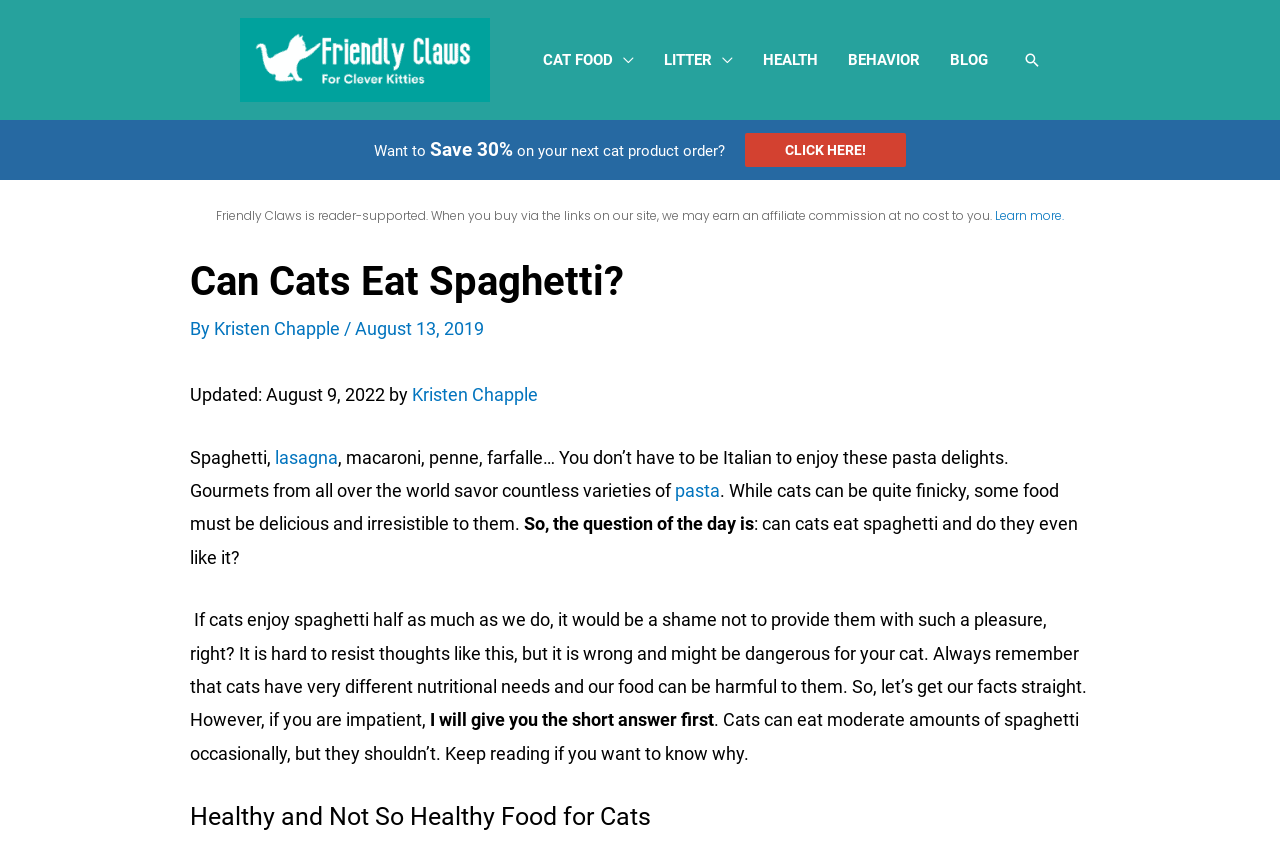Using the information in the image, give a comprehensive answer to the question: 
What is the date of the last update of this article?

The article mentions the update date in the 'Updated' section, which says 'Updated: August 9, 2022 by Kristen Chapple'.